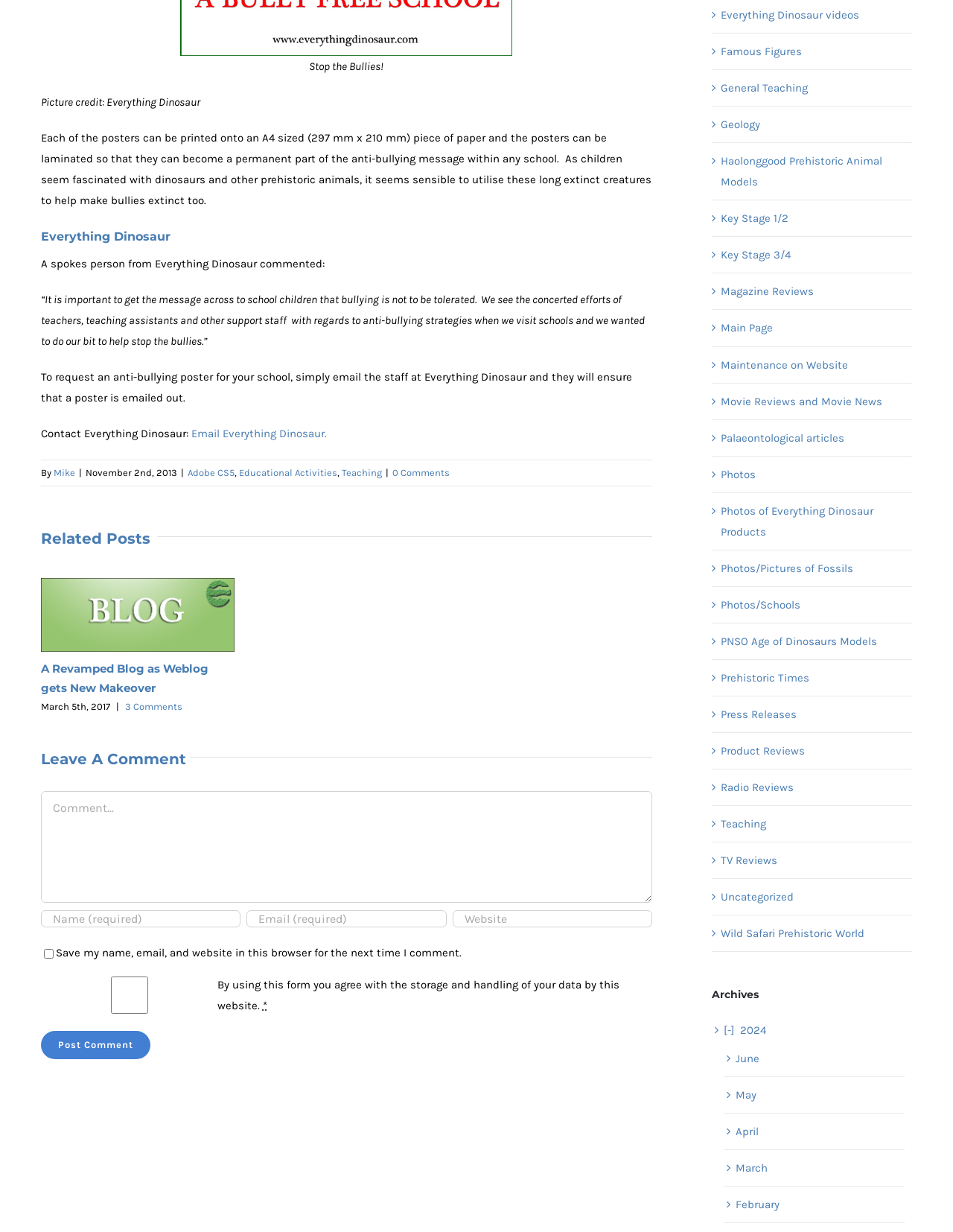Using the format (top-left x, top-left y, bottom-right x, bottom-right y), provide the bounding box coordinates for the described UI element. All values should be floating point numbers between 0 and 1: aria-label="Name (required)" name="author" placeholder="Name (required)"

[0.043, 0.739, 0.252, 0.753]